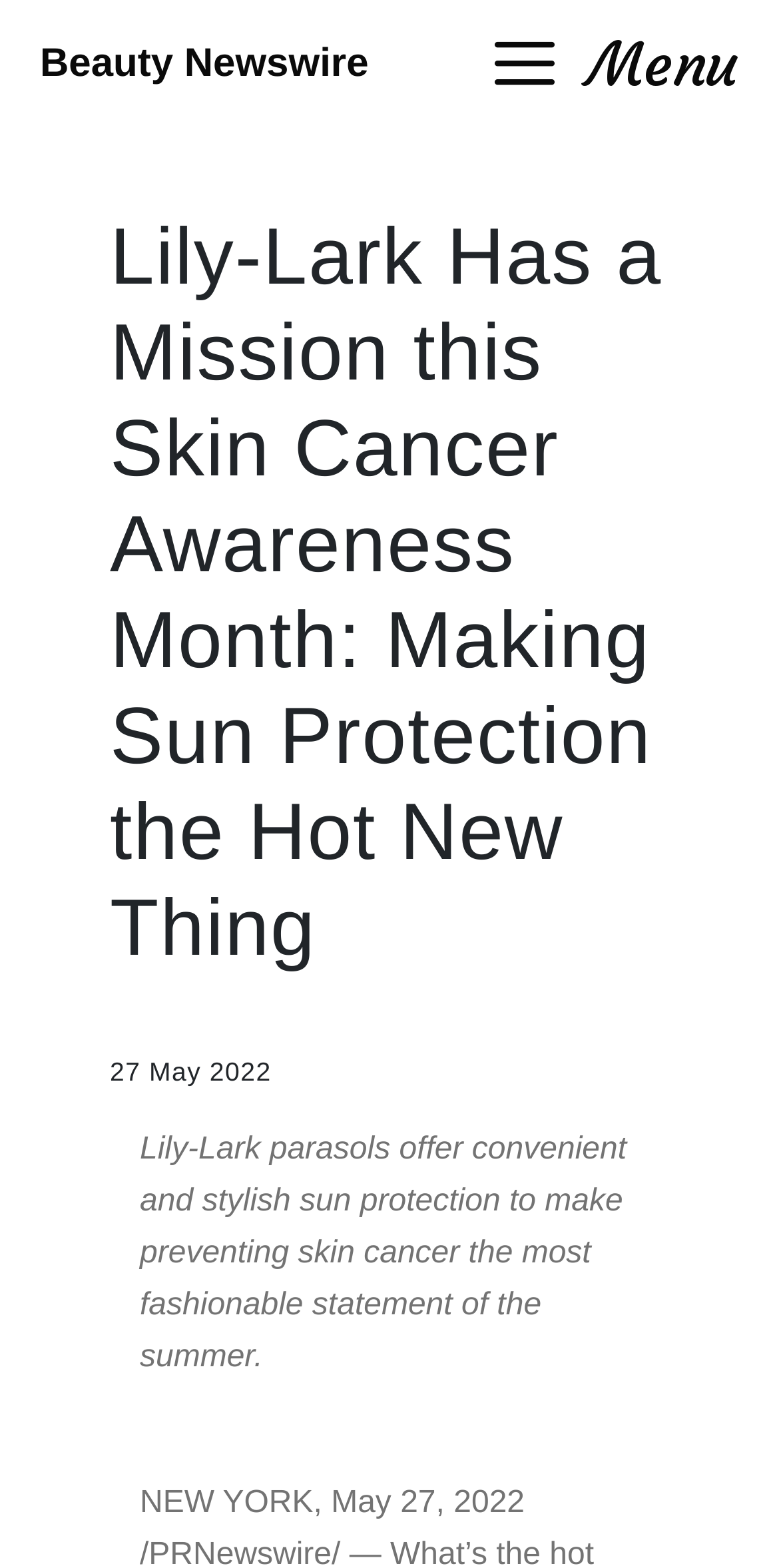Given the webpage screenshot and the description, determine the bounding box coordinates (top-left x, top-left y, bottom-right x, bottom-right y) that define the location of the UI element matching this description: Join us on the app

None